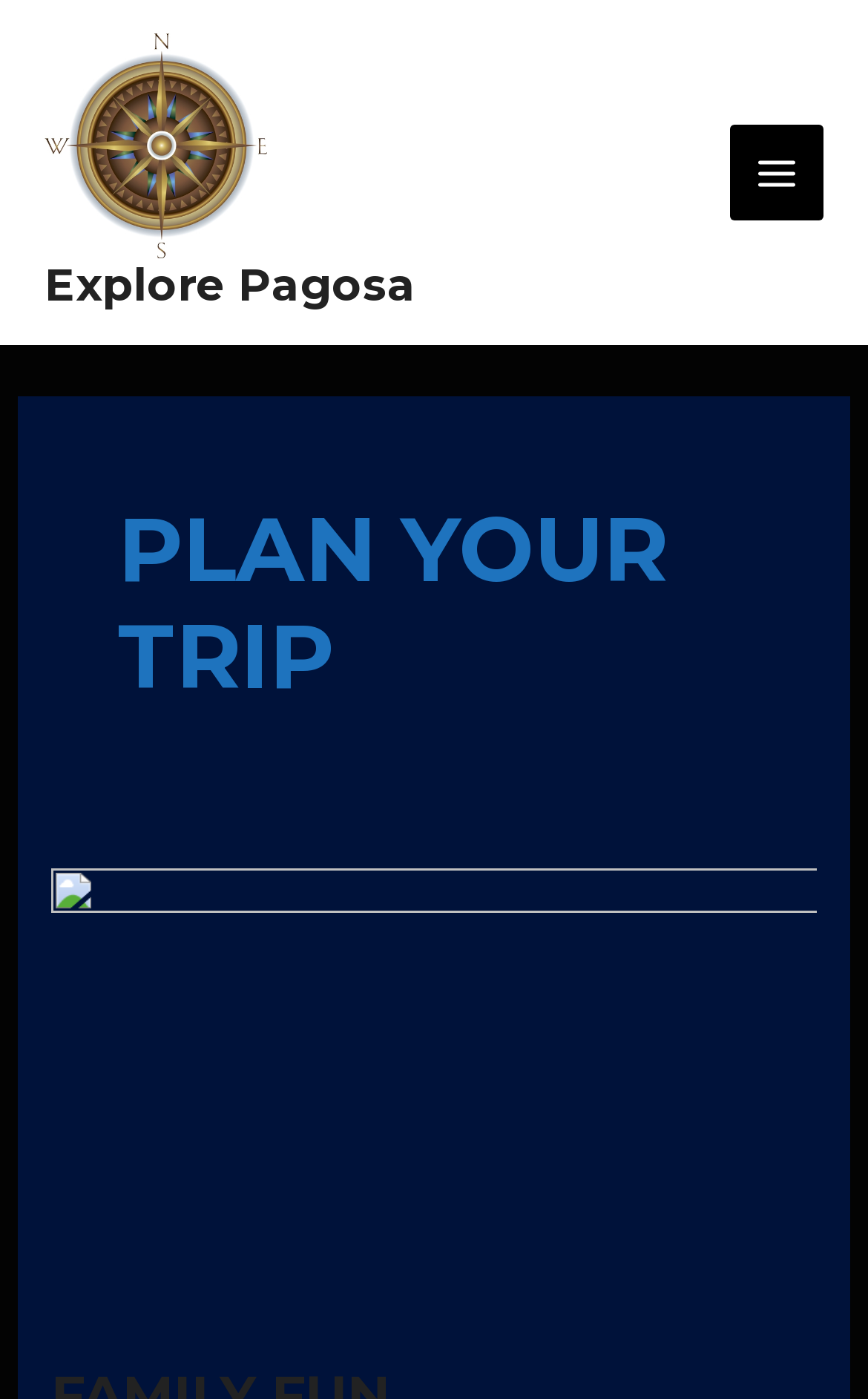What is the main menu button's status?
Please provide a single word or phrase as the answer based on the screenshot.

Not expanded